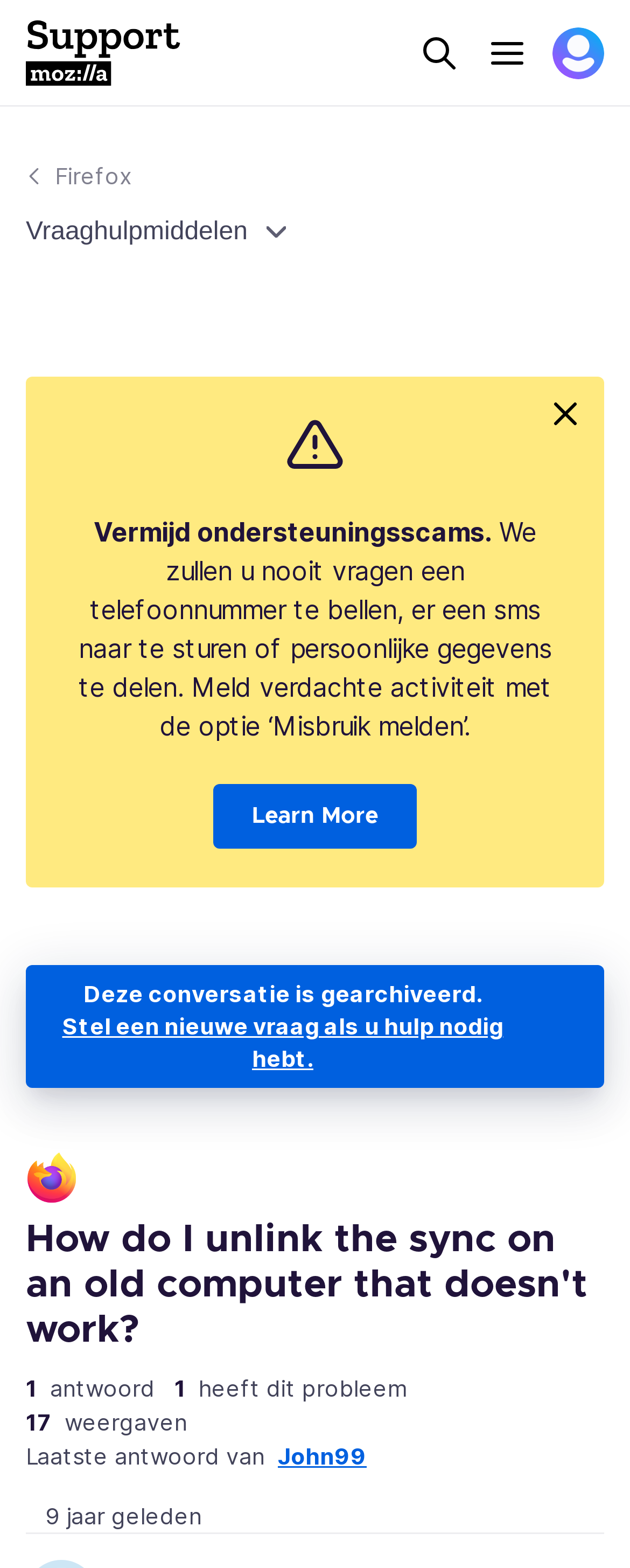Determine the bounding box coordinates of the clickable area required to perform the following instruction: "Click the search button". The coordinates should be represented as four float numbers between 0 and 1: [left, top, right, bottom].

[0.656, 0.017, 0.738, 0.05]